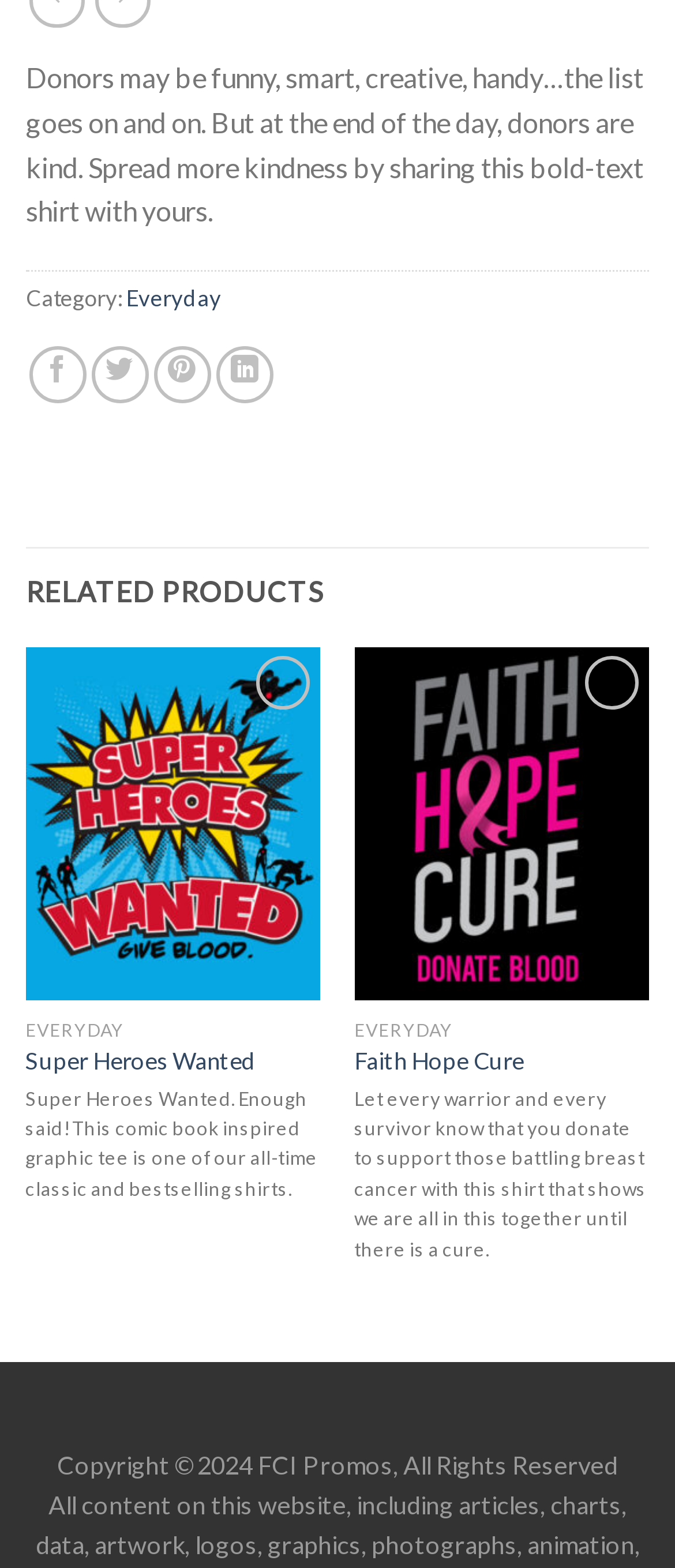What is the category of the product?
Ensure your answer is thorough and detailed.

The category of the product can be determined by looking at the text 'Category:' followed by a link 'Everyday' which suggests that the product belongs to the 'Everyday' category.